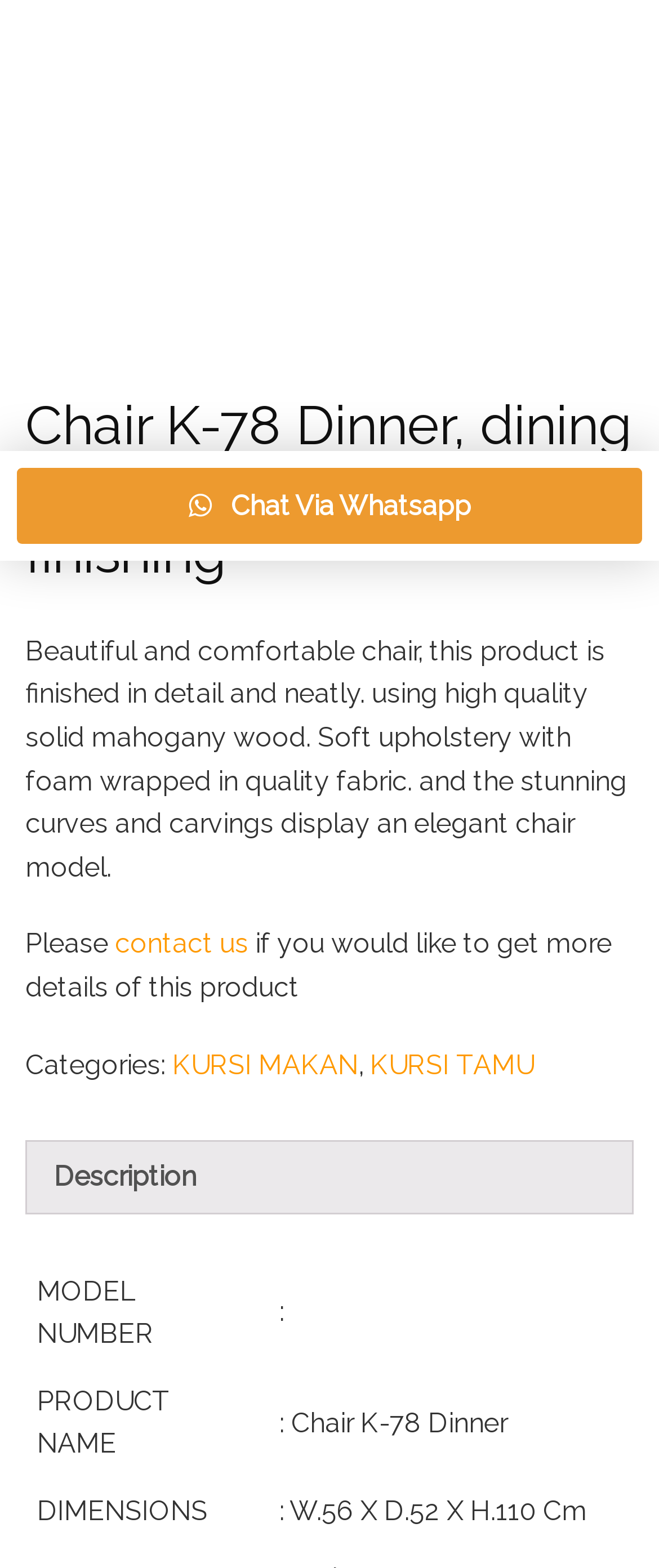Extract the bounding box coordinates for the UI element described by the text: "KURSI TAMU". The coordinates should be in the form of [left, top, right, bottom] with values between 0 and 1.

[0.562, 0.668, 0.81, 0.689]